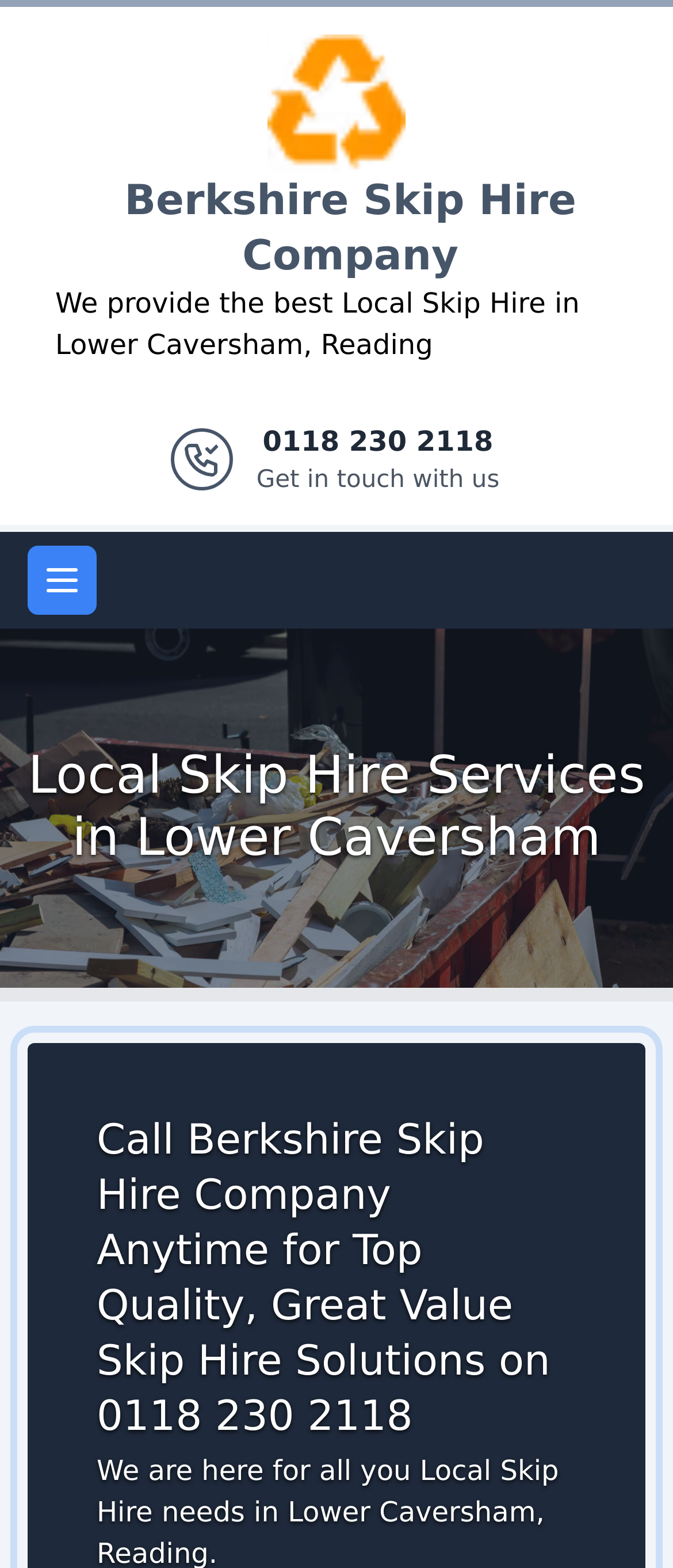Produce a meticulous description of the webpage.

The webpage is about Berkshire Skip Hire Company, a local skip hire service provider in Lower Caversham, Reading. At the top of the page, there is a banner with the company's logo, which is an image, and a link to the company's name. Below the logo, there is a brief description of the company's service, stating that they provide the best local skip hire in Lower Caversham, Reading.

To the right of the description, there is a small image, and next to it, a link with the company's phone number, 0118 230 2118, with a call-to-action to get in touch. There is also a button to open the main menu, located on the left side of the page.

Further down, there is a heading that reads "Local Skip Hire Services in Lower Caversham", accompanied by a large image that spans the entire width of the page. Below this image, there is another heading that encourages visitors to call the company anytime for top-quality skip hire solutions, along with the phone number 0118 230 2118.

Overall, the webpage is focused on promoting Berkshire Skip Hire Company's services and providing a clear call-to-action for potential customers to get in touch.